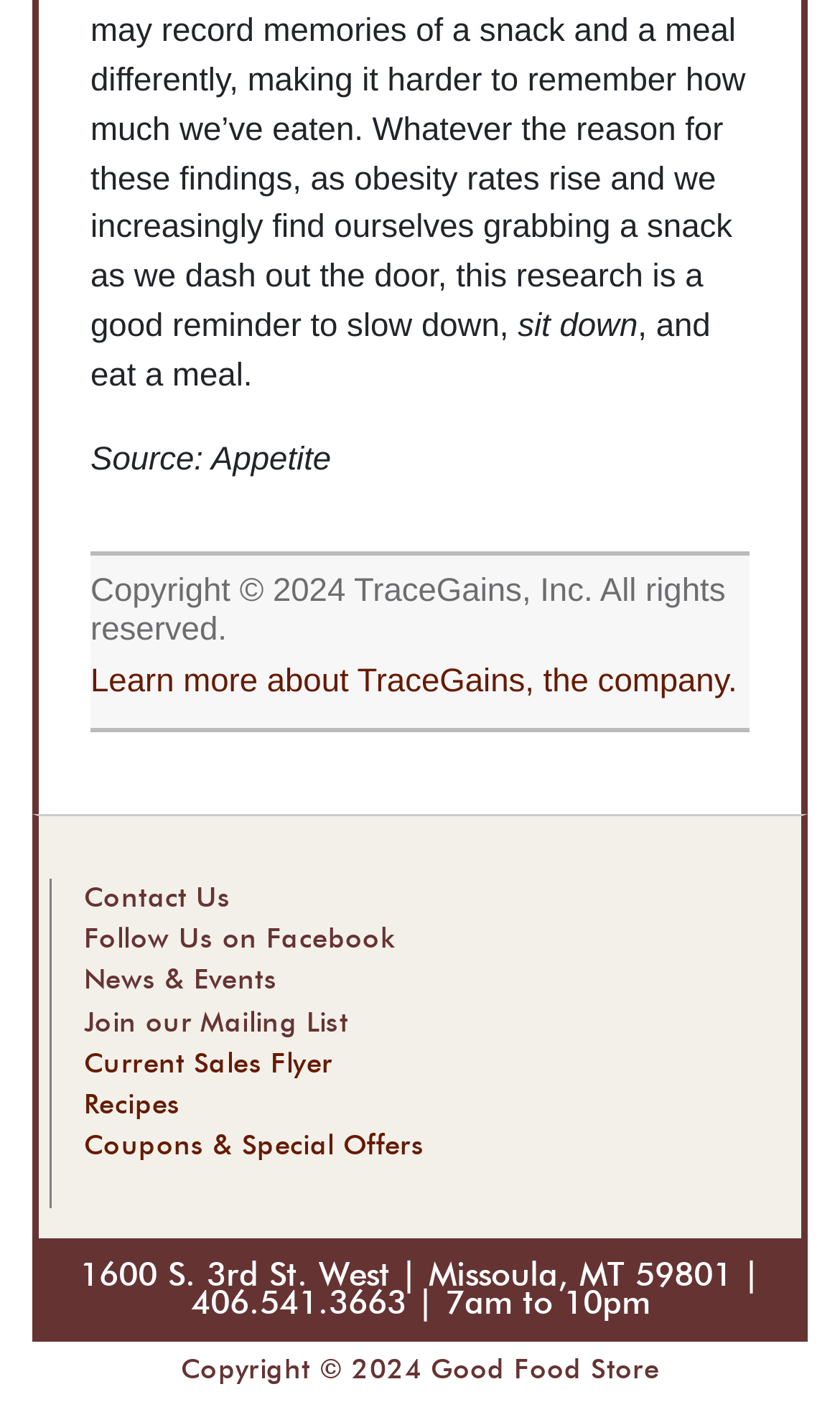Please specify the bounding box coordinates of the clickable region necessary for completing the following instruction: "View Recipes". The coordinates must consist of four float numbers between 0 and 1, i.e., [left, top, right, bottom].

[0.1, 0.779, 0.215, 0.799]